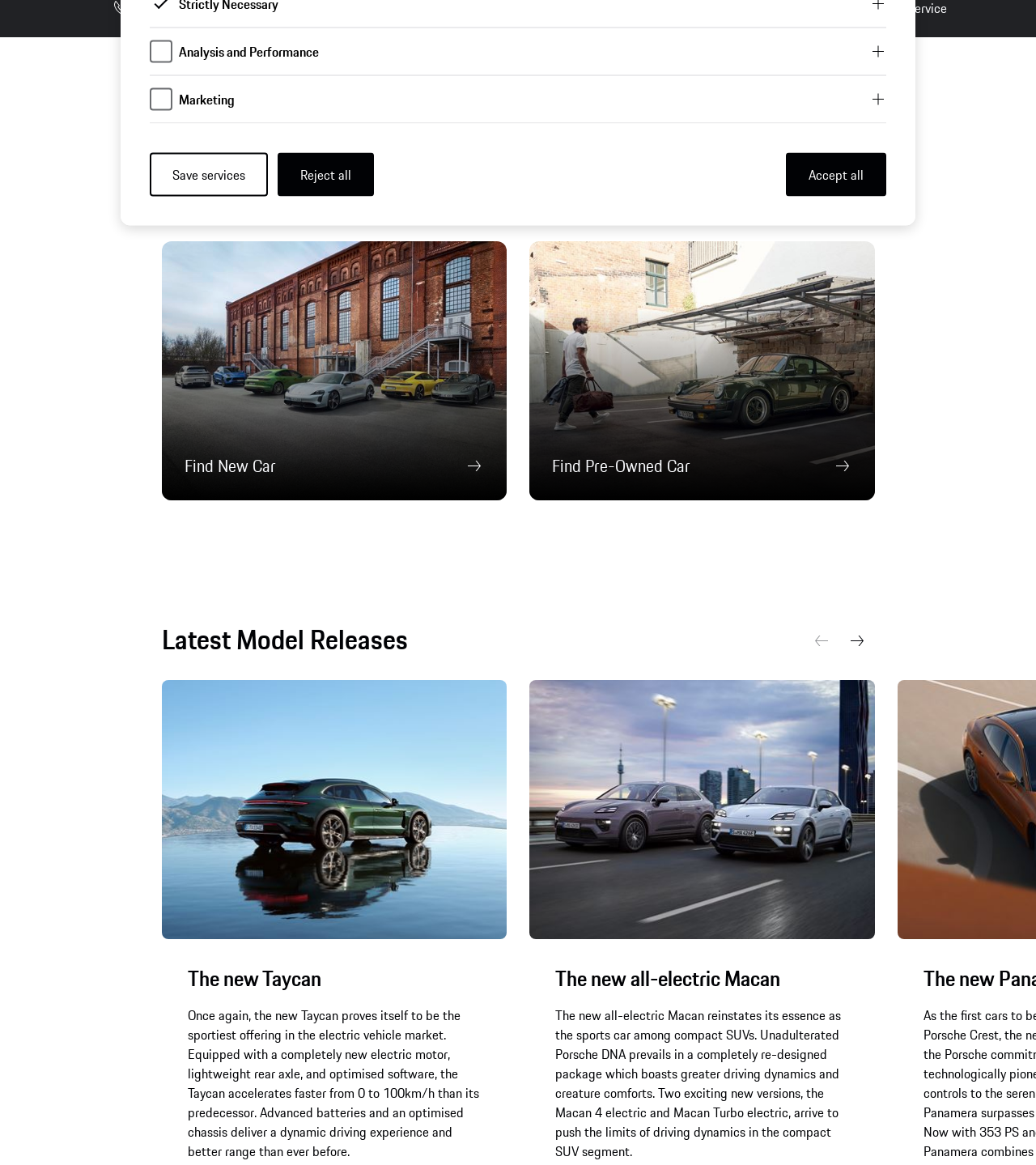Locate the bounding box coordinates of the UI element described by: "parent_node: Find Pre-Owned Car". Provide the coordinates as four float numbers between 0 and 1, formatted as [left, top, right, bottom].

[0.511, 0.207, 0.844, 0.43]